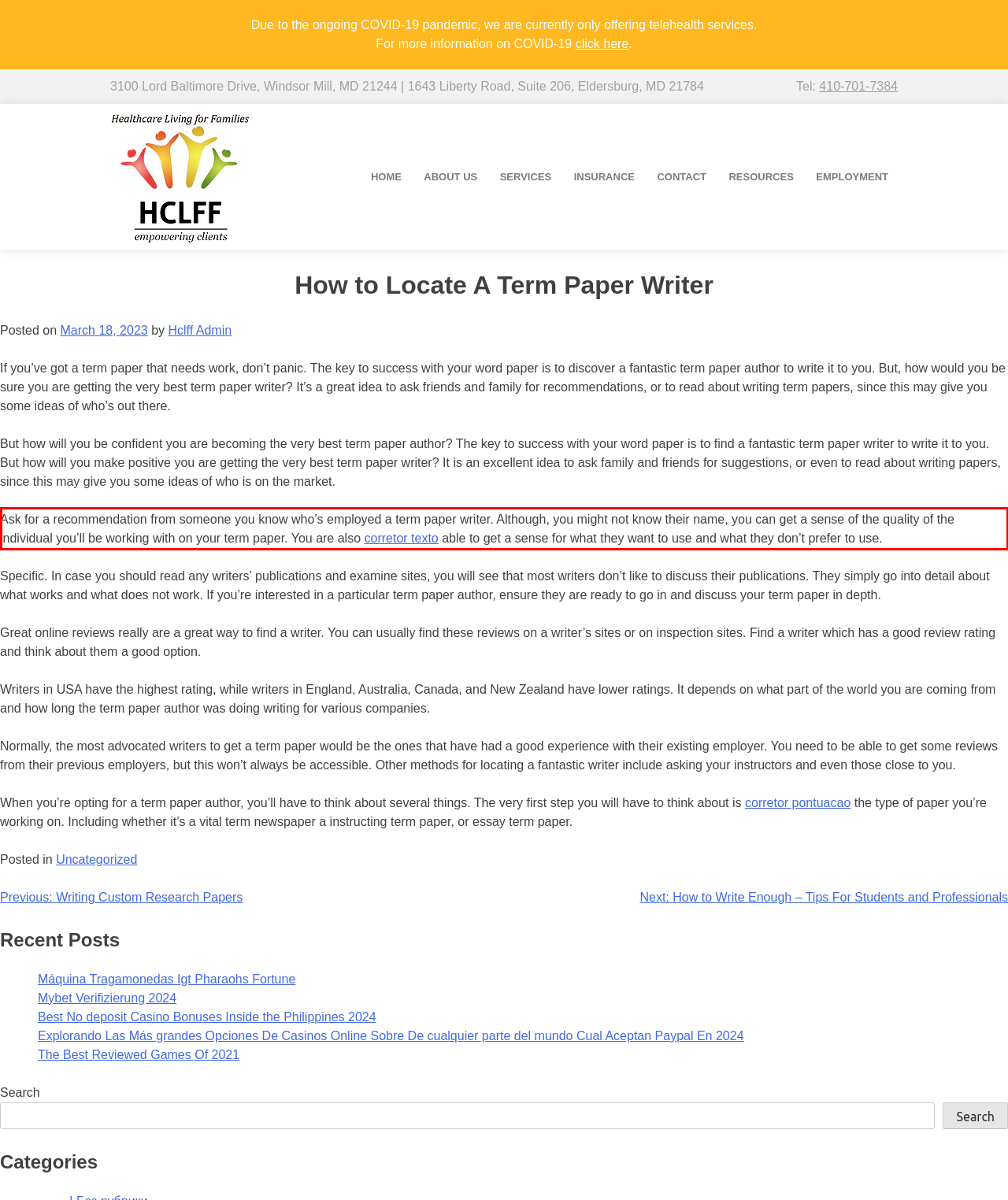You are given a screenshot of a webpage with a UI element highlighted by a red bounding box. Please perform OCR on the text content within this red bounding box.

Ask for a recommendation from someone you know who’s employed a term paper writer. Although, you might not know their name, you can get a sense of the quality of the individual you’ll be working with on your term paper. You are also corretor texto able to get a sense for what they want to use and what they don’t prefer to use.